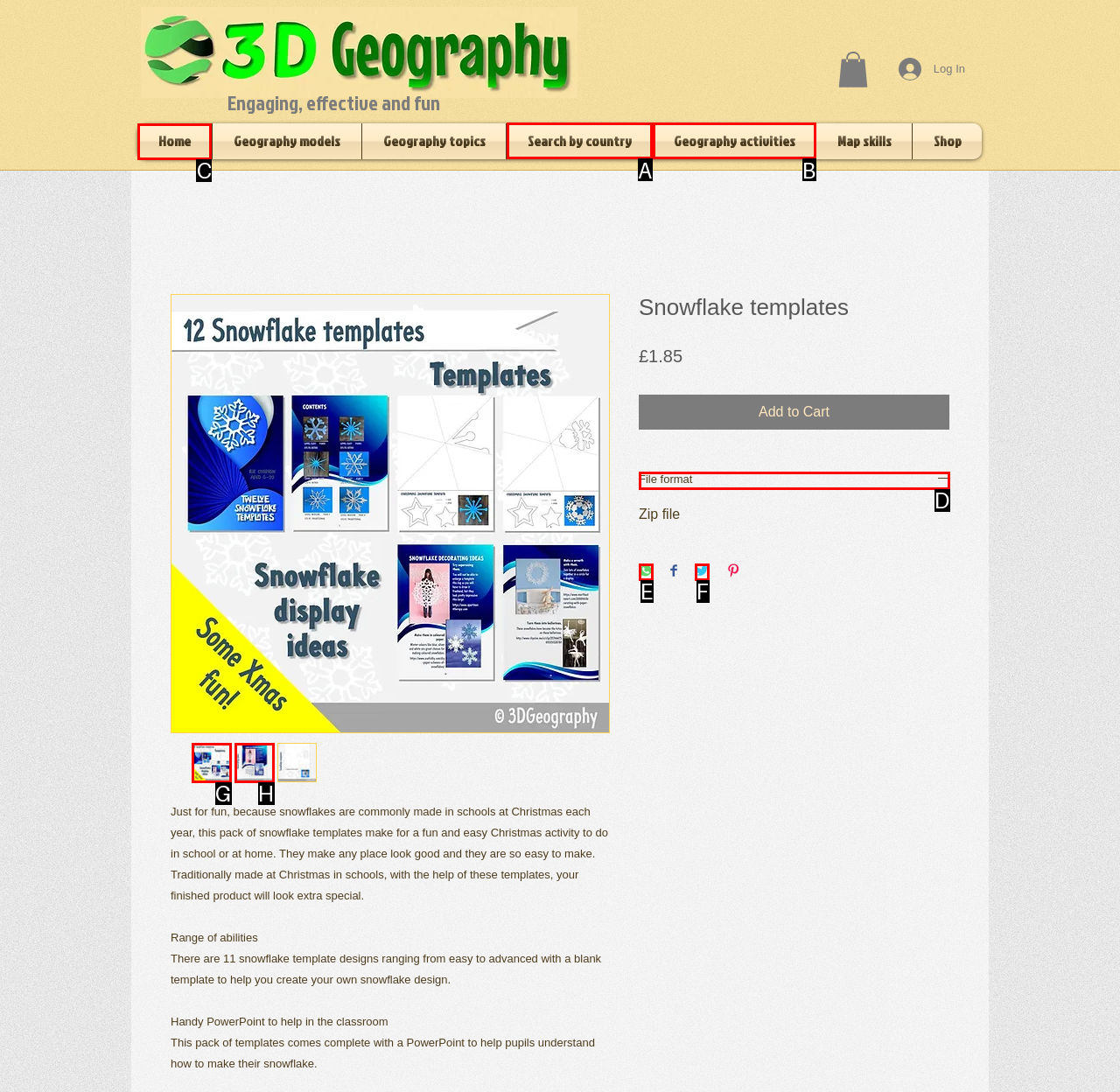For the instruction: Click the 'Home' link, determine the appropriate UI element to click from the given options. Respond with the letter corresponding to the correct choice.

C